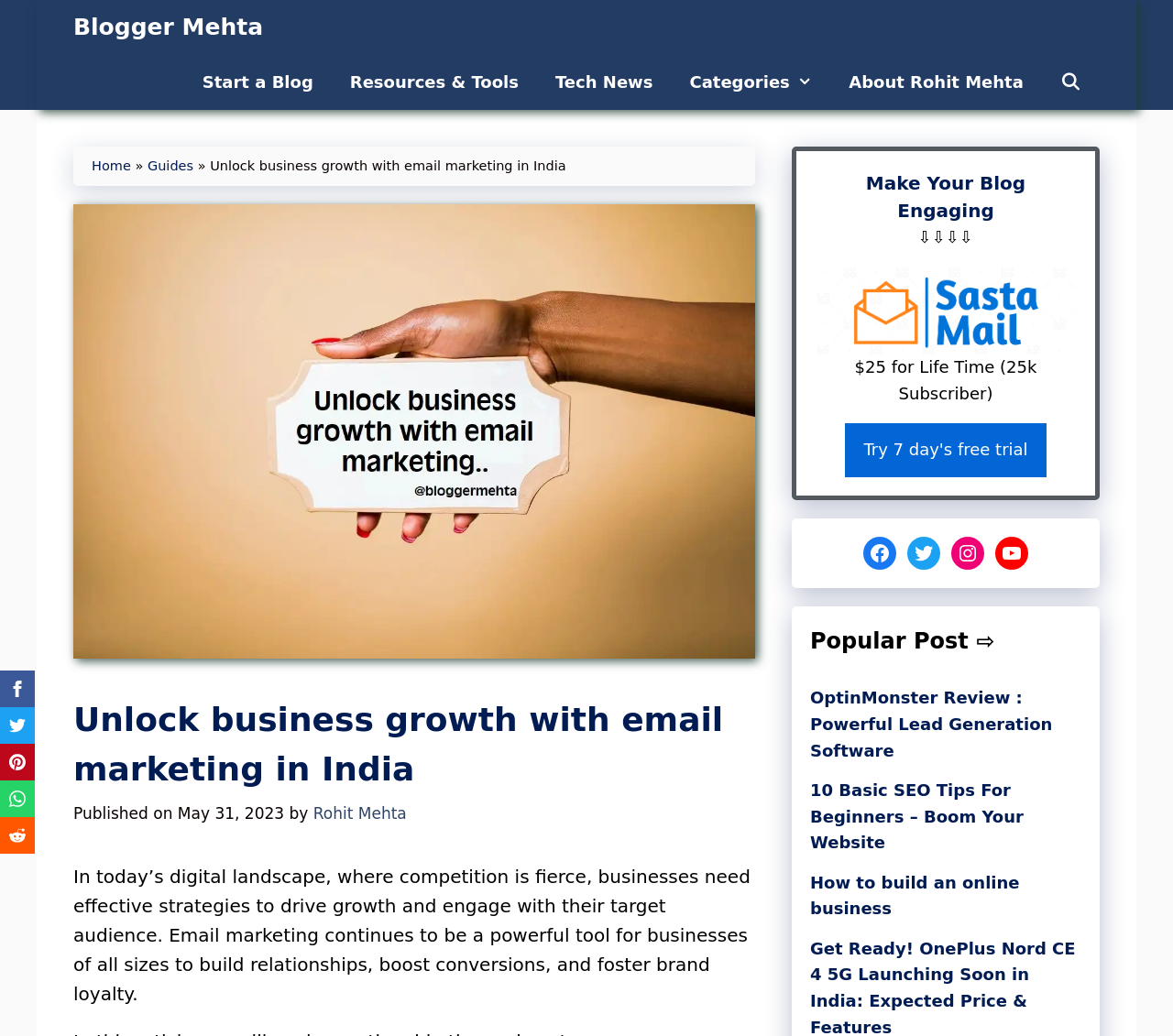Please indicate the bounding box coordinates of the element's region to be clicked to achieve the instruction: "Read the review of OptinMonster". Provide the coordinates as four float numbers between 0 and 1, i.e., [left, top, right, bottom].

[0.691, 0.664, 0.897, 0.734]